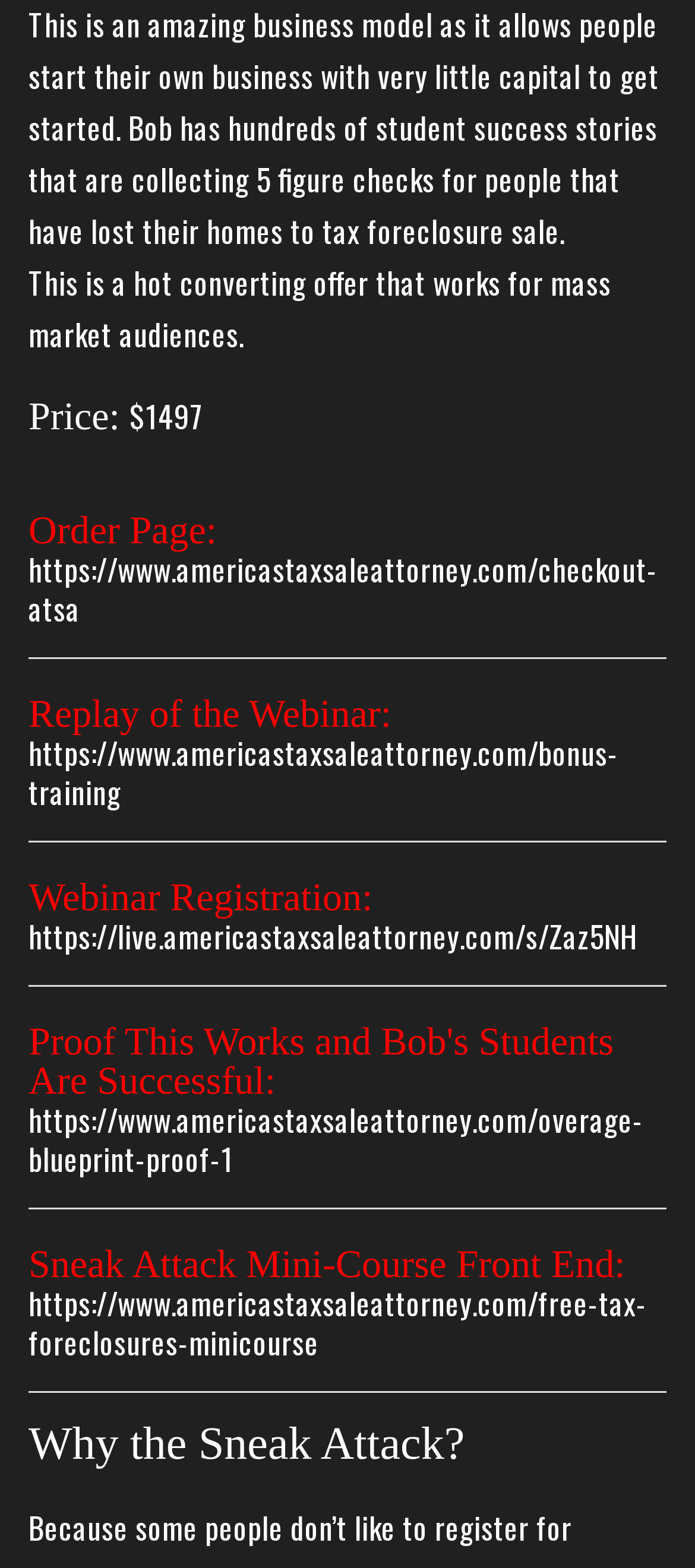Please provide a brief answer to the following inquiry using a single word or phrase:
What is the price of the offer?

$1497